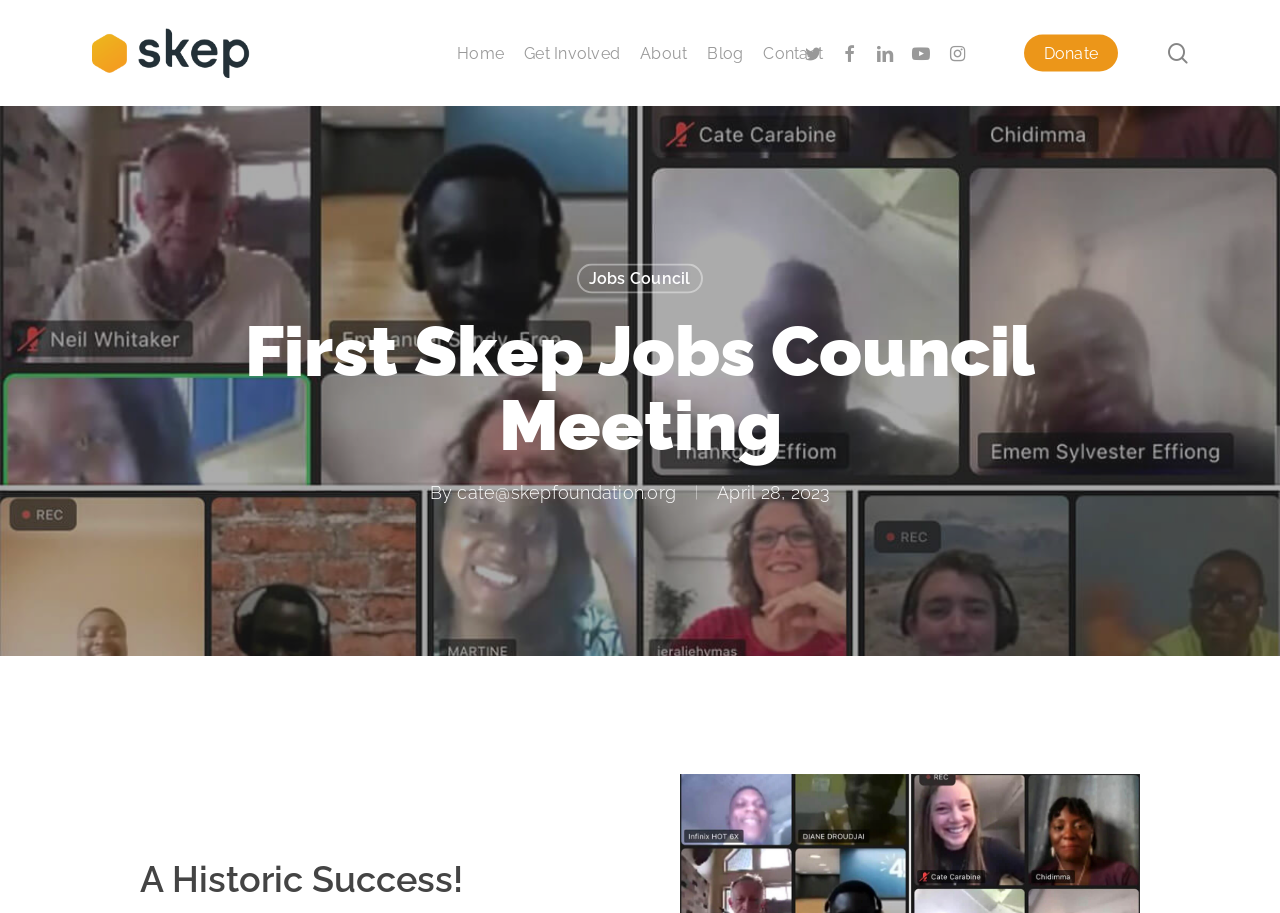Using the provided element description, identify the bounding box coordinates as (top-left x, top-left y, bottom-right x, bottom-right y). Ensure all values are between 0 and 1. Description: Get Involved

[0.409, 0.049, 0.484, 0.067]